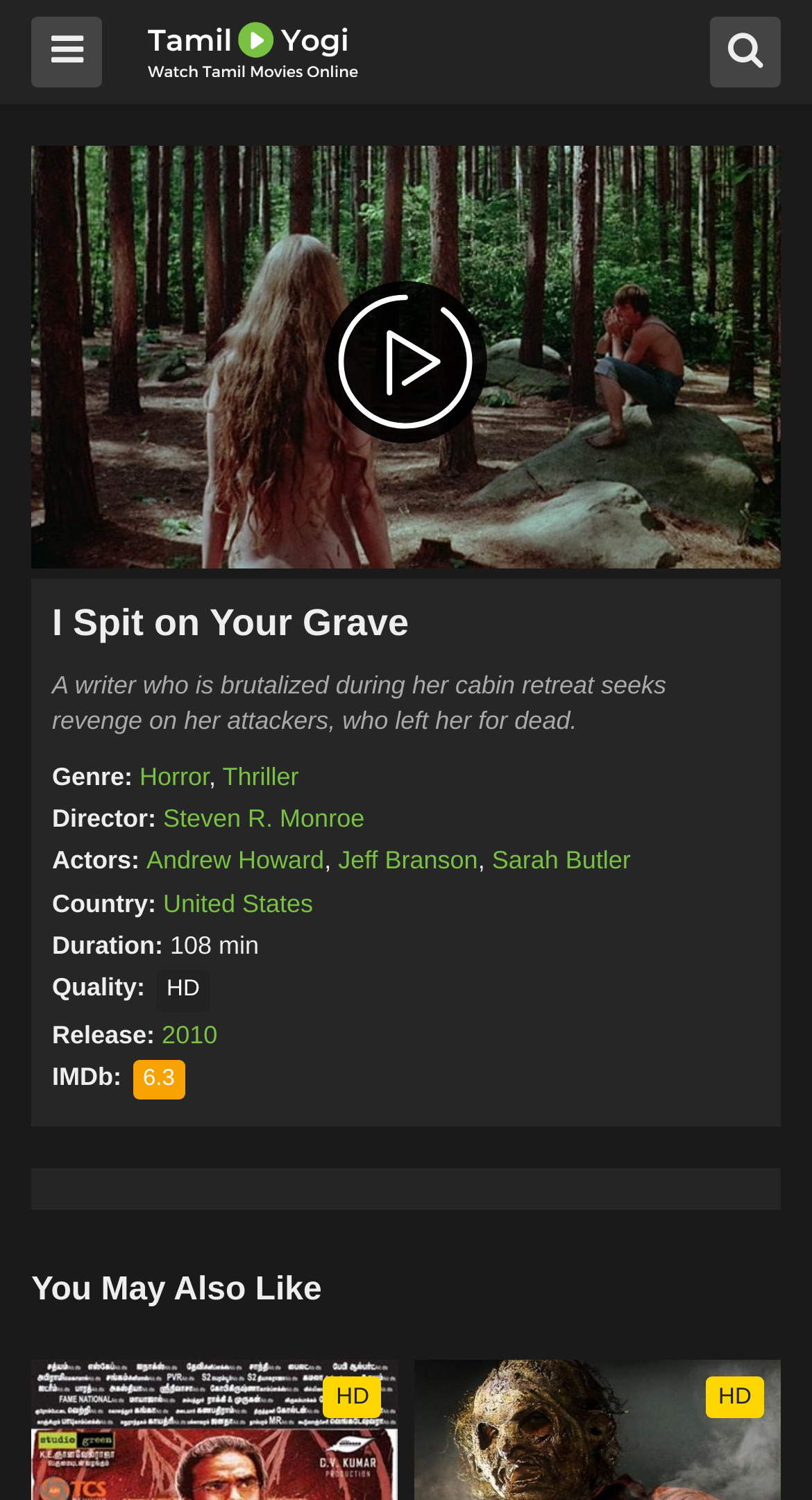Identify the bounding box coordinates for the element you need to click to achieve the following task: "Click on the Steven R. Monroe director link". The coordinates must be four float values ranging from 0 to 1, formatted as [left, top, right, bottom].

[0.201, 0.536, 0.449, 0.556]